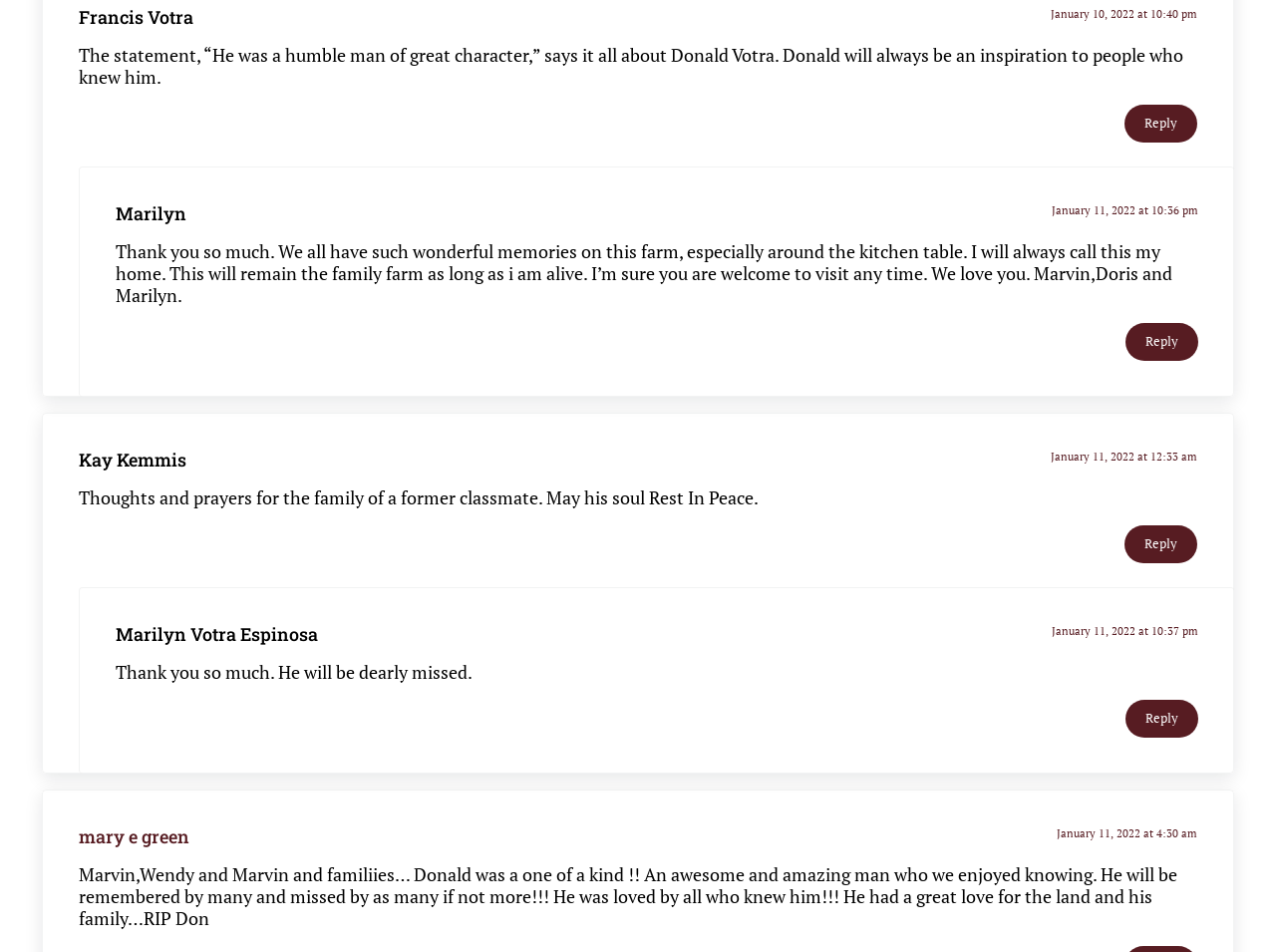Please determine the bounding box coordinates of the element to click on in order to accomplish the following task: "Reply to Francis Votra". Ensure the coordinates are four float numbers ranging from 0 to 1, i.e., [left, top, right, bottom].

[0.882, 0.11, 0.939, 0.15]